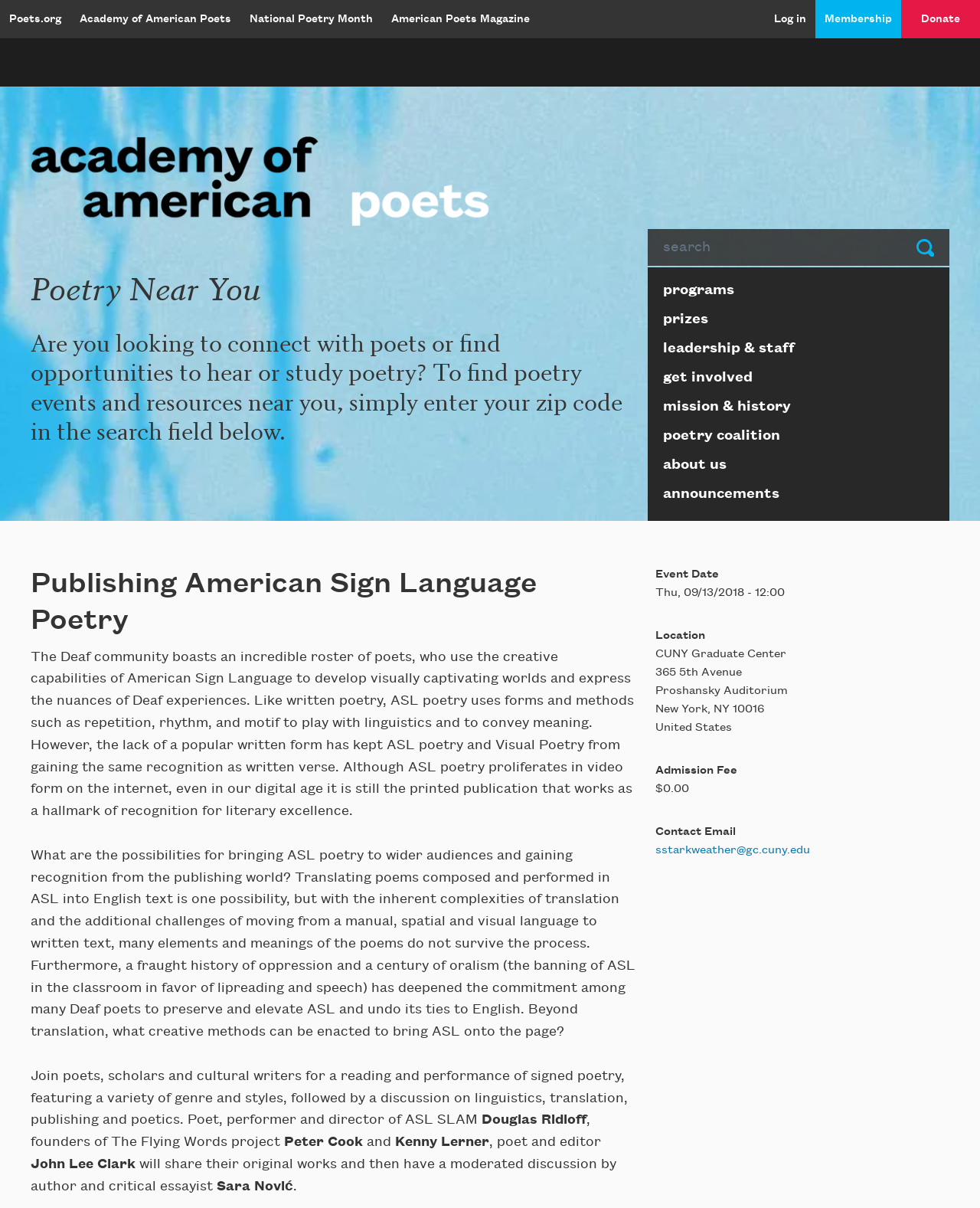Elaborate on the different components and information displayed on the webpage.

This webpage is about publishing American Sign Language (ASL) poetry. At the top, there are several links to related websites, including Poets.org, Academy of American Poets, National Poetry Month, American Poets Magazine, and more. On the right side, there is a search bar with a submit button. Below the search bar, there is a section titled "Poetry Near You" with a brief description and a call to action to enter a zip code to find poetry events and resources.

The main content of the page is an article about publishing ASL poetry, which discusses the challenges of translating ASL poetry into written English and the importance of preserving ASL as a unique language. The article also announces an event featuring ASL poets and a discussion on linguistics, translation, publishing, and poetics.

On the right side of the article, there is a section with event details, including the date, time, location, and admission fee. The event is a reading and performance of signed poetry, followed by a discussion.

At the bottom of the page, there is a section promoting Poem-a-Day, a service that delivers a poem to subscribers' inboxes every day. There is a text box to enter an email address and a subscribe button.